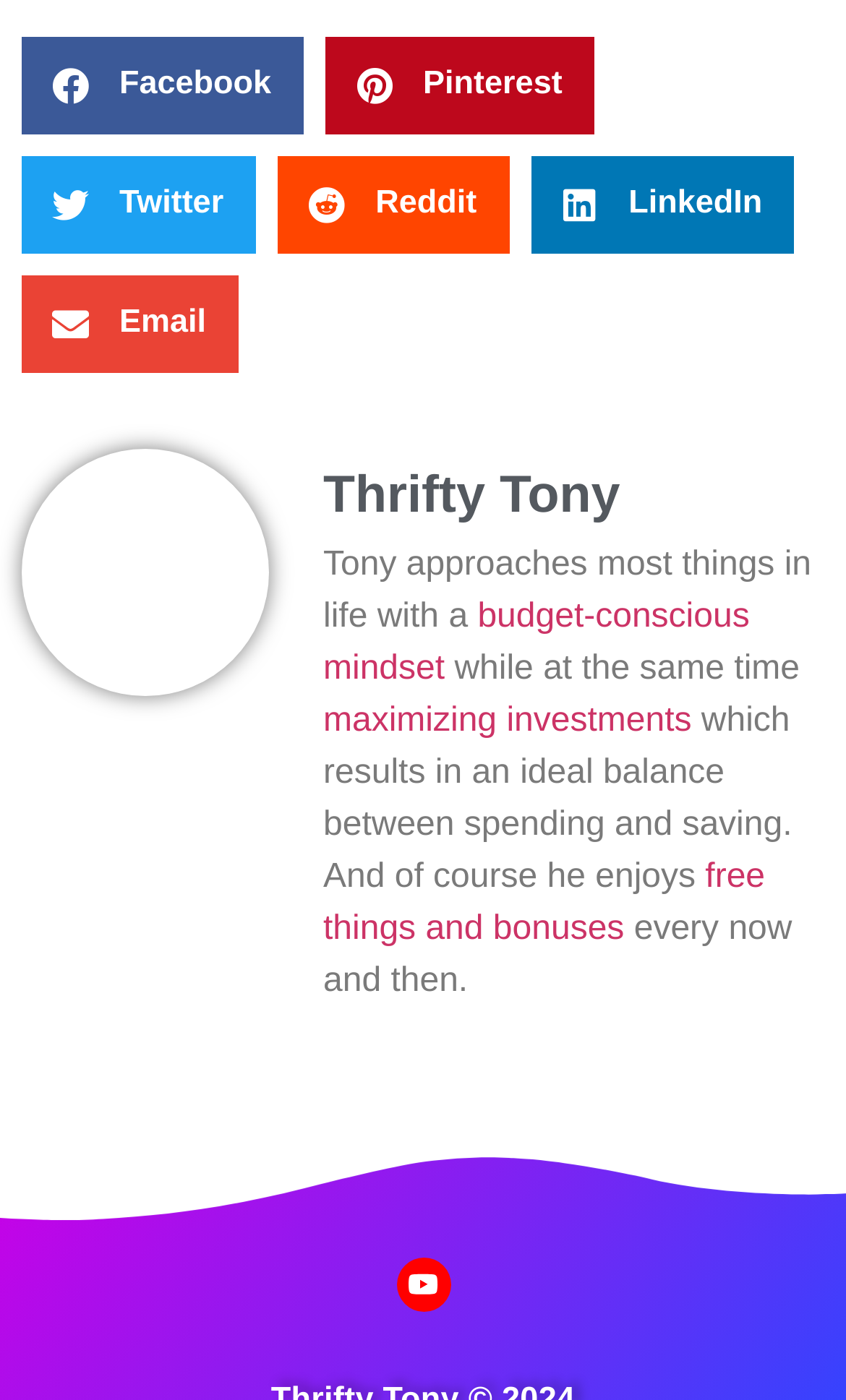Using the provided element description: "Twitter", determine the bounding box coordinates of the corresponding UI element in the screenshot.

[0.026, 0.111, 0.303, 0.181]